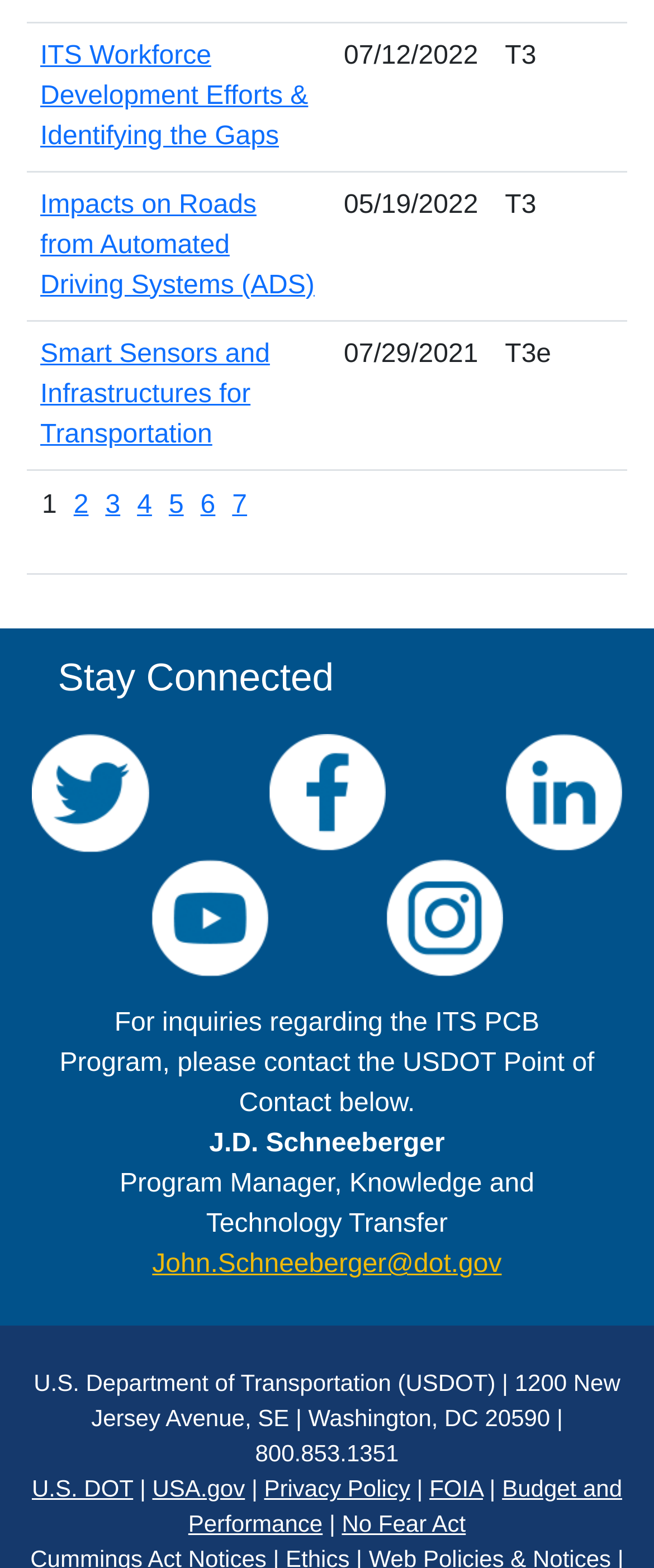What is the name of the Program Manager, Knowledge and Technology Transfer? Based on the screenshot, please respond with a single word or phrase.

J.D. Schneeberger